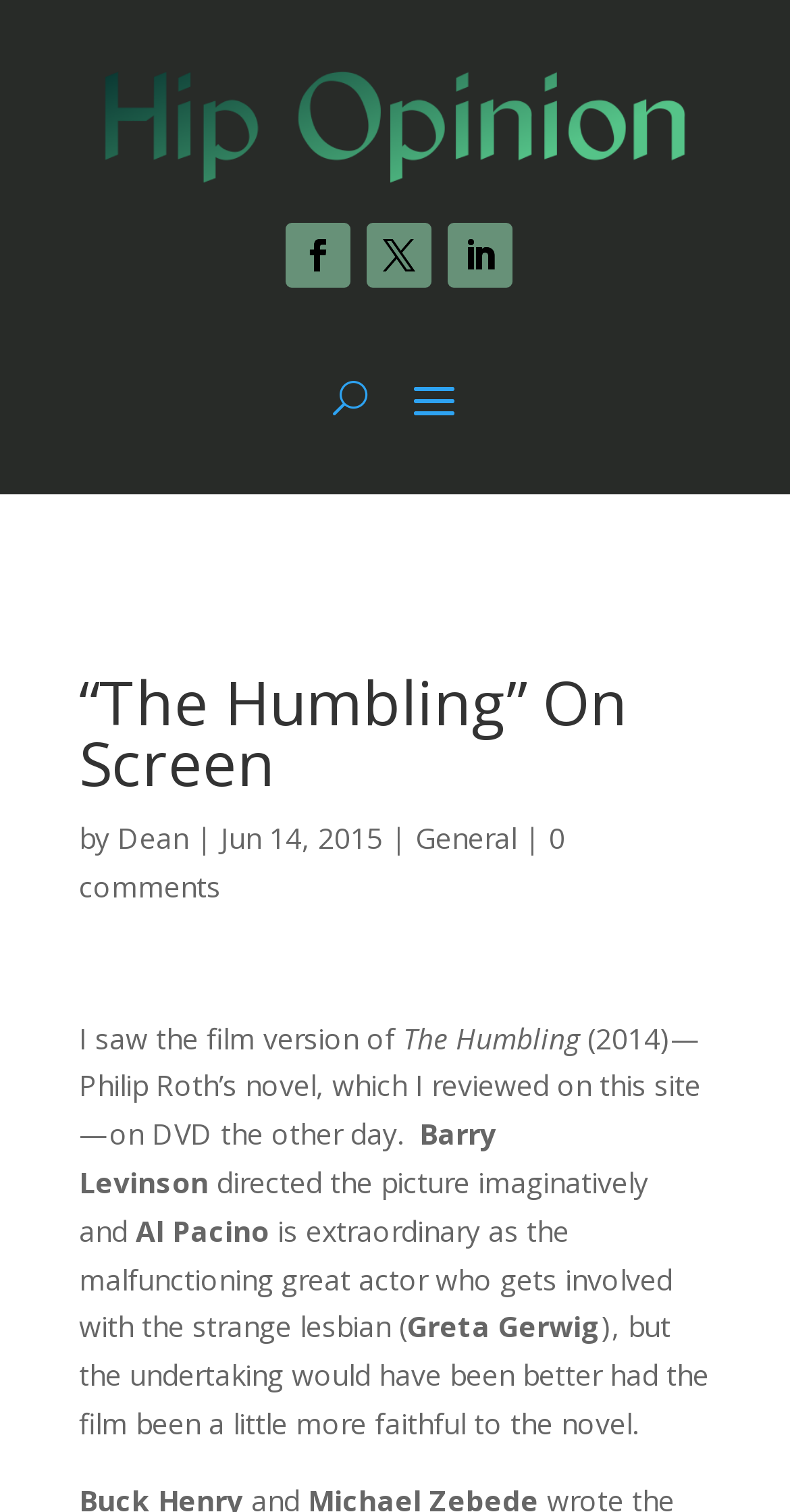Create a detailed description of the webpage's content and layout.

The webpage is an article review of the film adaptation of Philip Roth's novel "The Humbling". At the top, there is a large image spanning the entire width of the page, with a link below it. Above the main content, there are several social media links and a button with the letter "U". 

The title of the article, "“The Humbling” On Screen", is prominently displayed in a heading, followed by the author's name "Dean" and the date "Jun 14, 2015". Below the title, there are links to categories "General" and "0 comments". 

The main content of the article is a review of the film, which discusses the director Barry Levinson's imaginative direction and Al Pacino's extraordinary performance as a malfunctioning great actor. The review also mentions Greta Gerwig's role in the film. The text is divided into several paragraphs, with the first paragraph describing the reviewer's experience of watching the film on DVD.